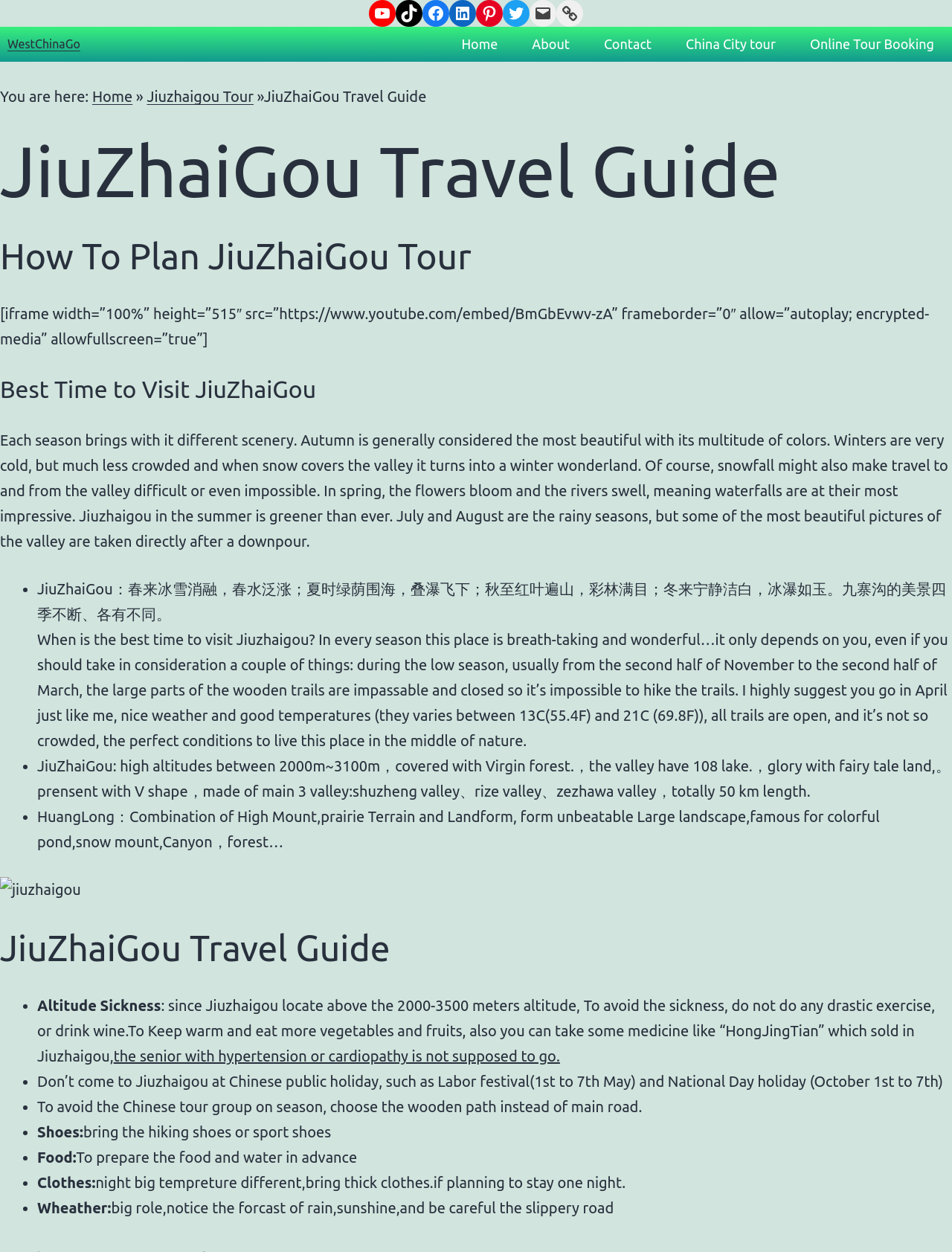Provide the bounding box coordinates for the area that should be clicked to complete the instruction: "Watch the JiuZhaiGou Travel Guide video".

[0.0, 0.244, 0.976, 0.278]